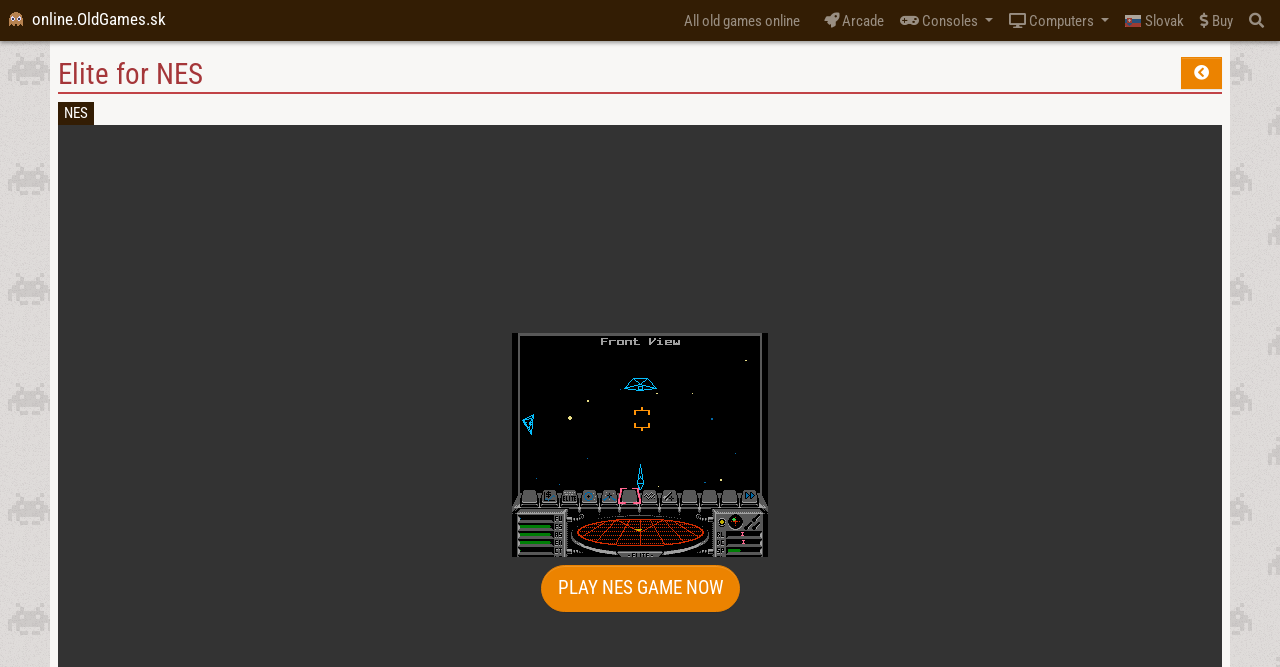Please determine the bounding box coordinates of the element to click in order to execute the following instruction: "Browse arcade games". The coordinates should be four float numbers between 0 and 1, specified as [left, top, right, bottom].

[0.631, 0.005, 0.697, 0.057]